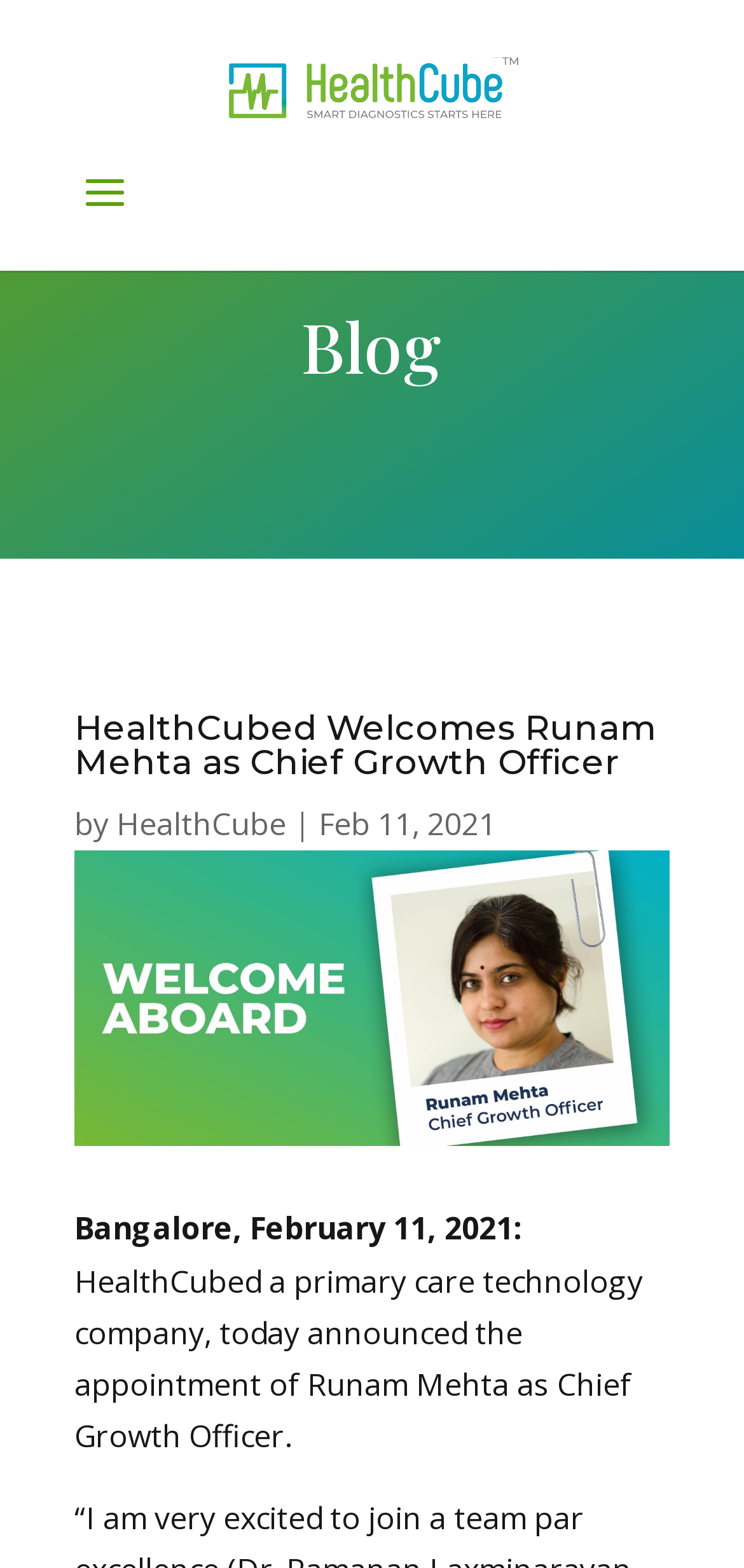Offer a comprehensive description of the webpage’s content and structure.

The webpage is about HealthCubed, a primary care technology company, and its announcement of appointing Runam Mehta as Chief Growth Officer. At the top of the page, there is a logo of HealthCube, which is an image with a link to the company's main page. Below the logo, there is a search bar that spans almost half of the page width.

The main content of the page is divided into two sections. The first section has a heading "Blog" on the left side, and the title of the article "HealthCubed Welcomes Runam Mehta as Chief Growth Officer" on the right side. Below the title, there is a line of text that indicates the author and date of the article, "by HealthCube | Feb 11, 2021".

The second section is the main article content, which starts with a large image that takes up most of the page width. Below the image, there is a paragraph of text that announces the appointment of Runam Mehta as Chief Growth Officer, providing some details about his role and the company.